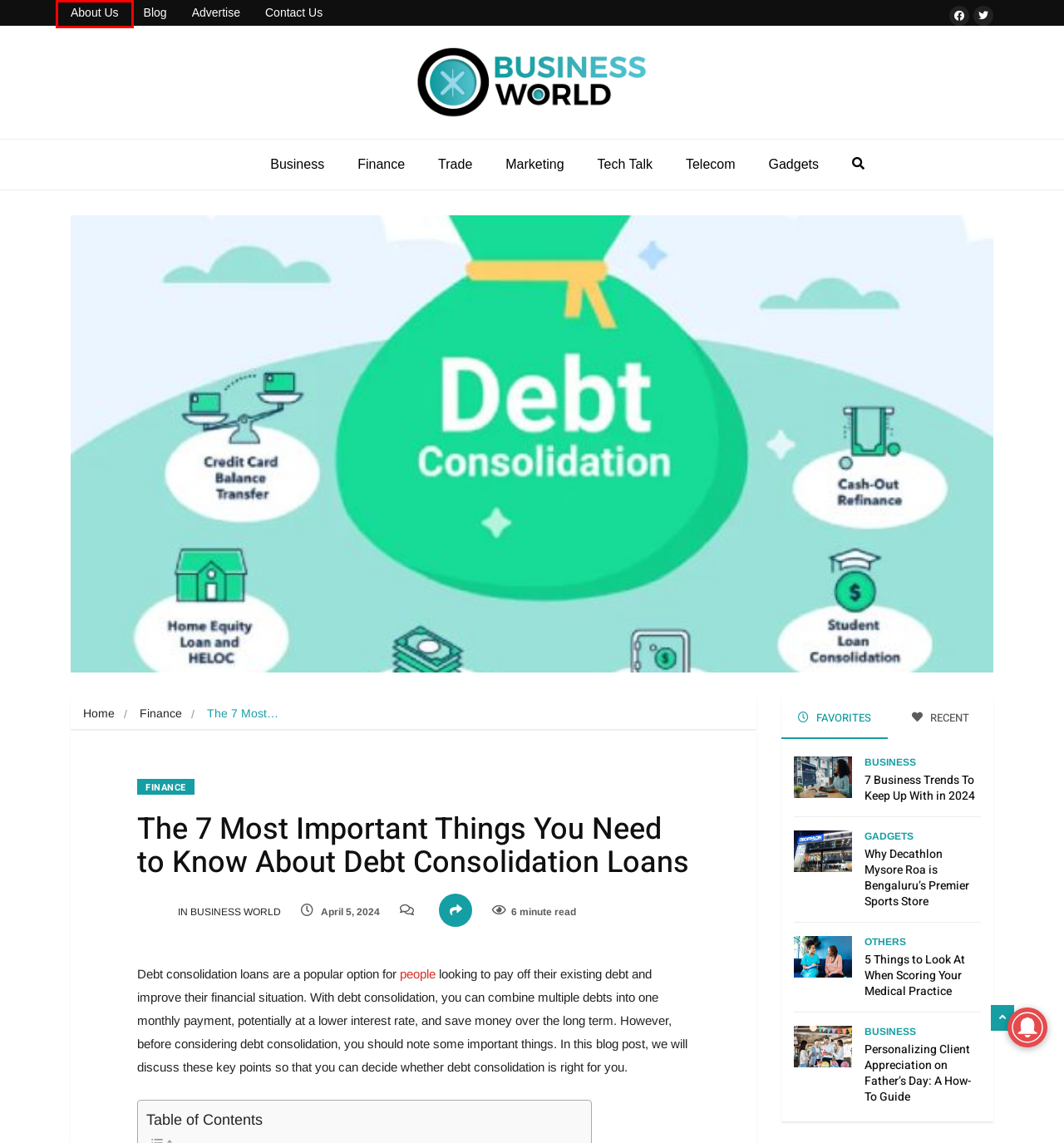View the screenshot of the webpage containing a red bounding box around a UI element. Select the most fitting webpage description for the new page shown after the element in the red bounding box is clicked. Here are the candidates:
A. In Business World, Author at In Business World
B. Providing Informative and Smart Ideas for your Business
C. Business Archives - In Business World
D. 5 Things to Look At When Scoring Your Medical Practice
E. Marketing Archives - In Business World
F. Others Archives - In Business World
G. Gadgets Archives - In Business World
H. About Us - In Business World

H